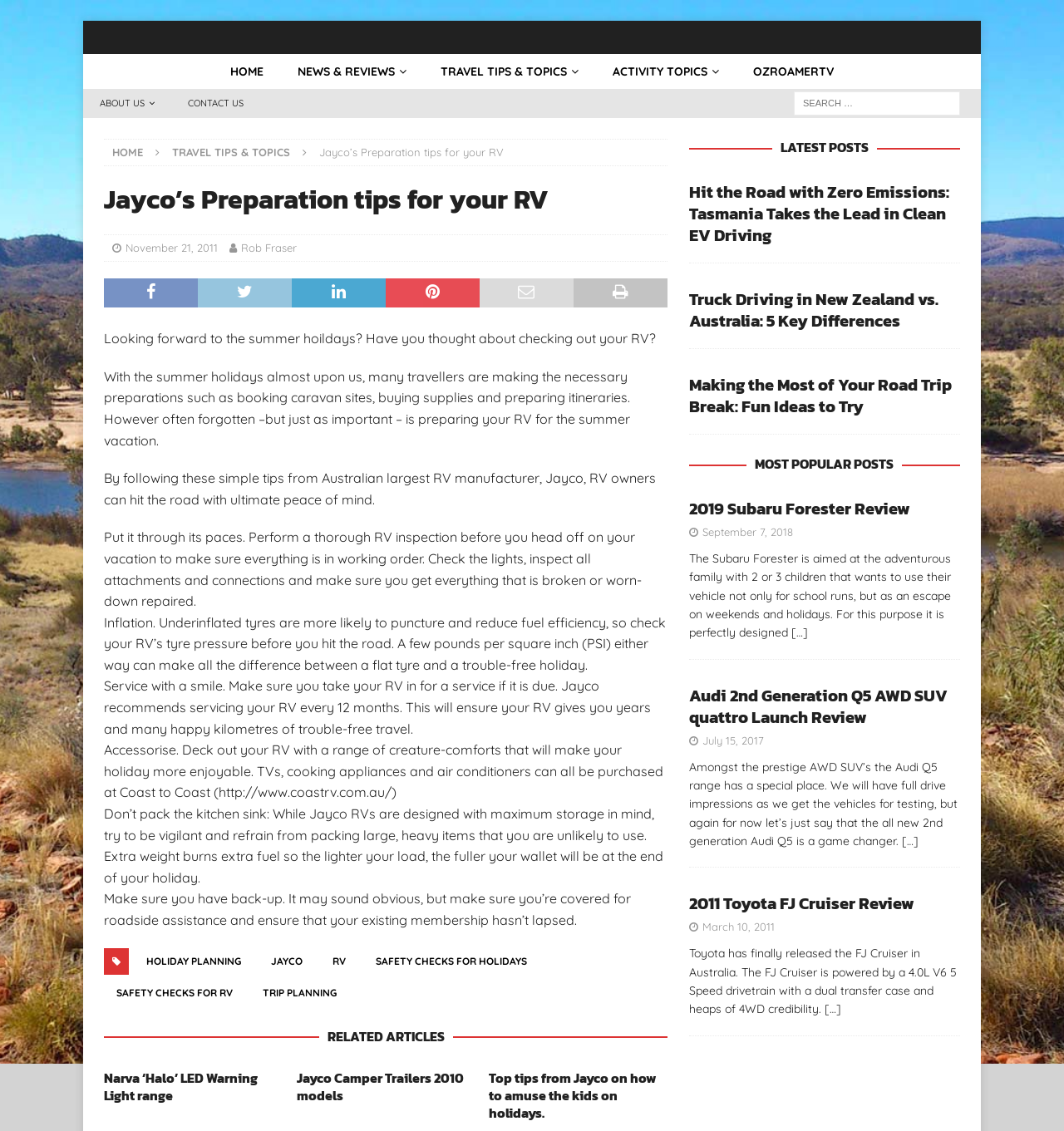Kindly respond to the following question with a single word or a brief phrase: 
What is the main topic of the webpage?

RV preparation tips